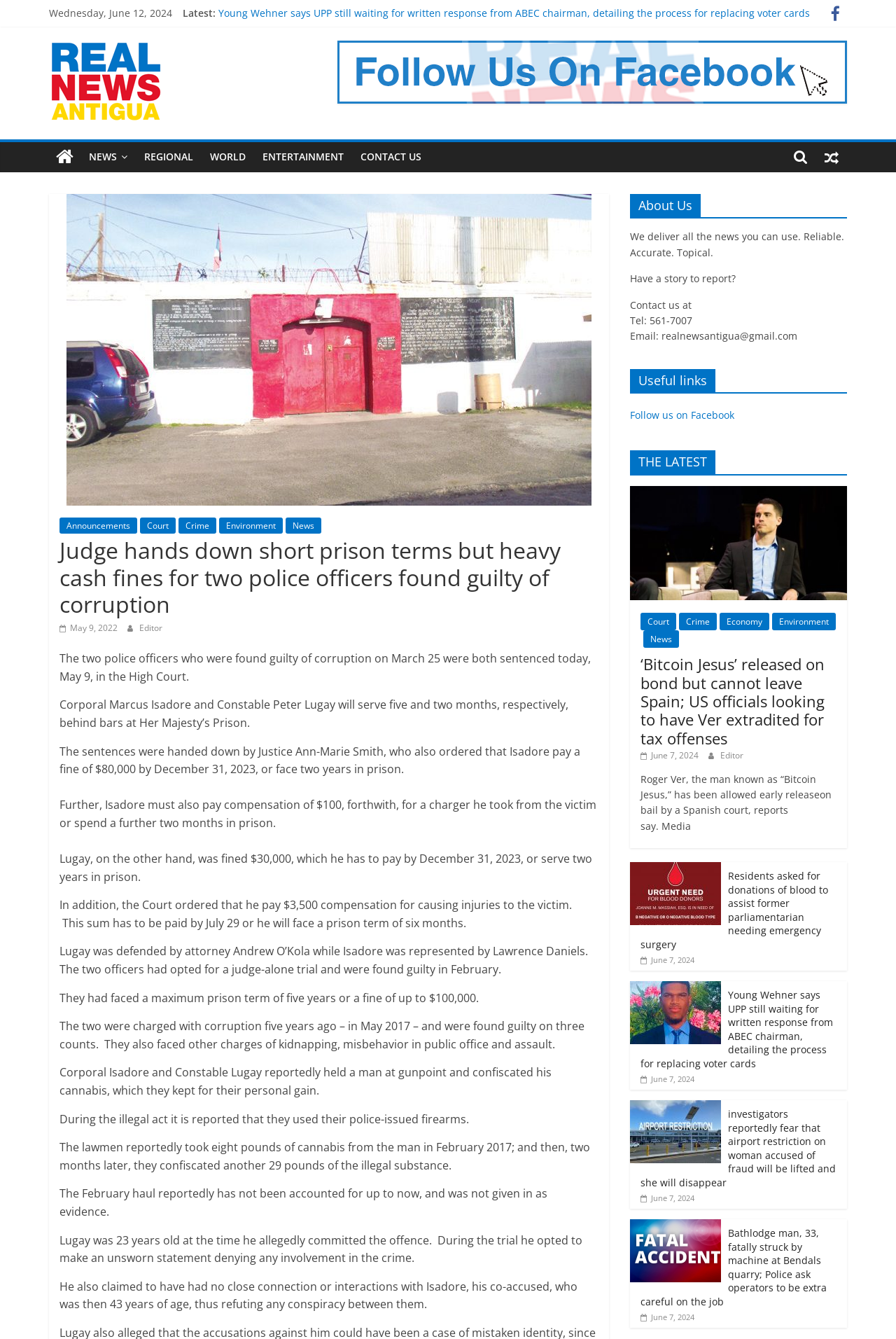Identify the bounding box coordinates for the UI element described as follows: Dopamine D2 Receptors. Use the format (top-left x, top-left y, bottom-right x, bottom-right y) and ensure all values are floating point numbers between 0 and 1.

None